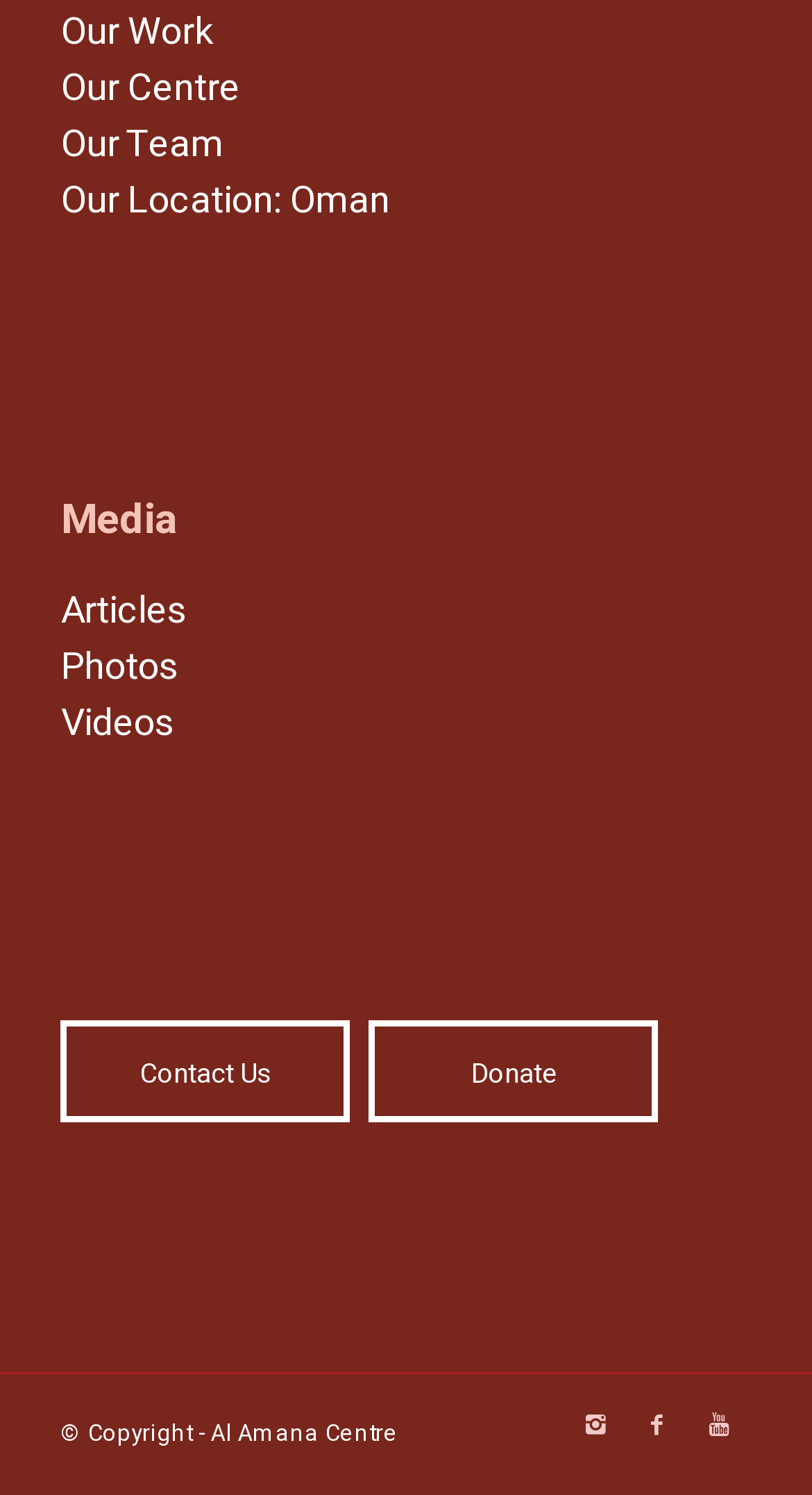Pinpoint the bounding box coordinates for the area that should be clicked to perform the following instruction: "Go to Our Location".

[0.075, 0.115, 0.48, 0.153]